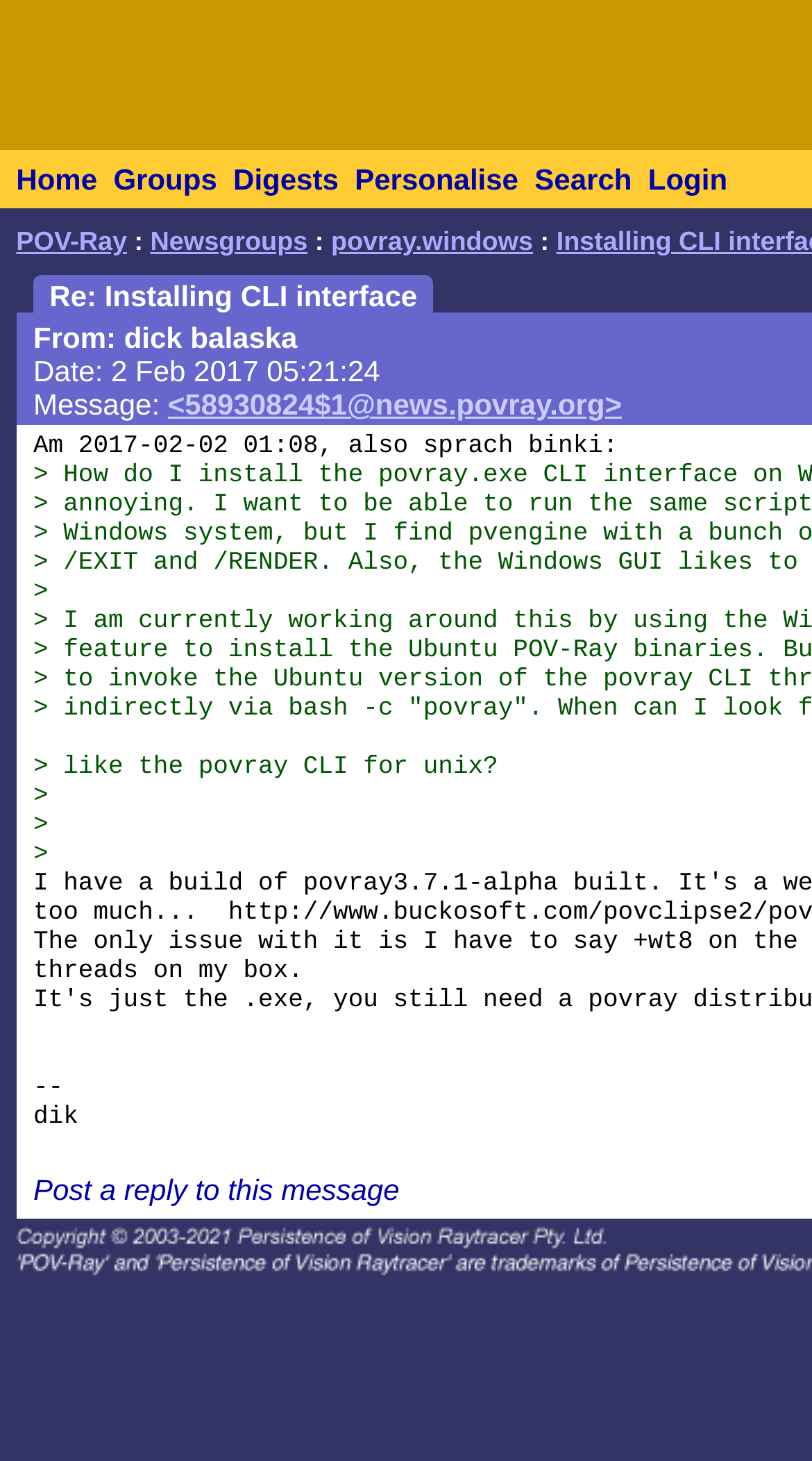Reply to the question with a brief word or phrase: How many links are available in the top navigation bar?

6